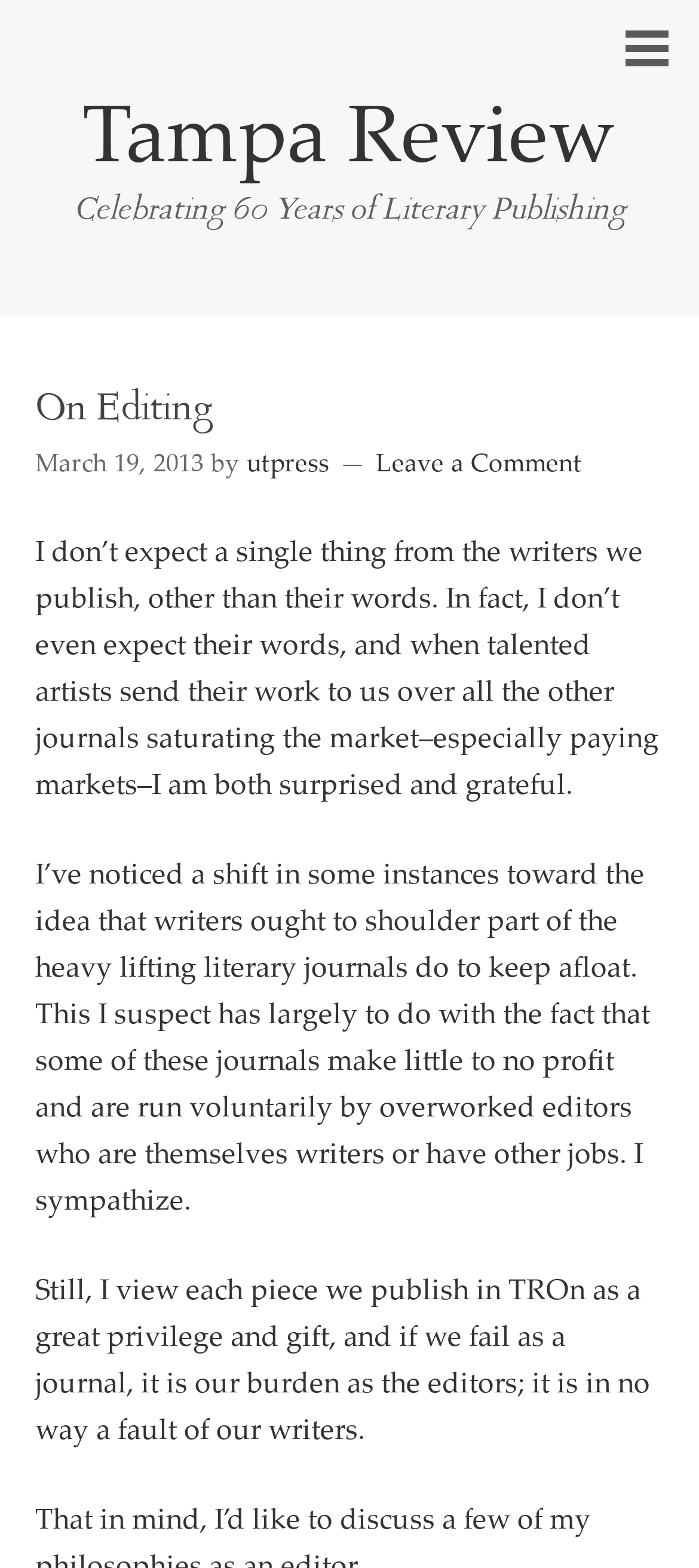What is the tone of the article?
Please respond to the question with as much detail as possible.

The tone of the article can be inferred from the text content of the static text elements. The author expresses sympathy towards the writers and the journals, and the language used is polite and appreciative. This suggests that the tone of the article is sympathetic and understanding.